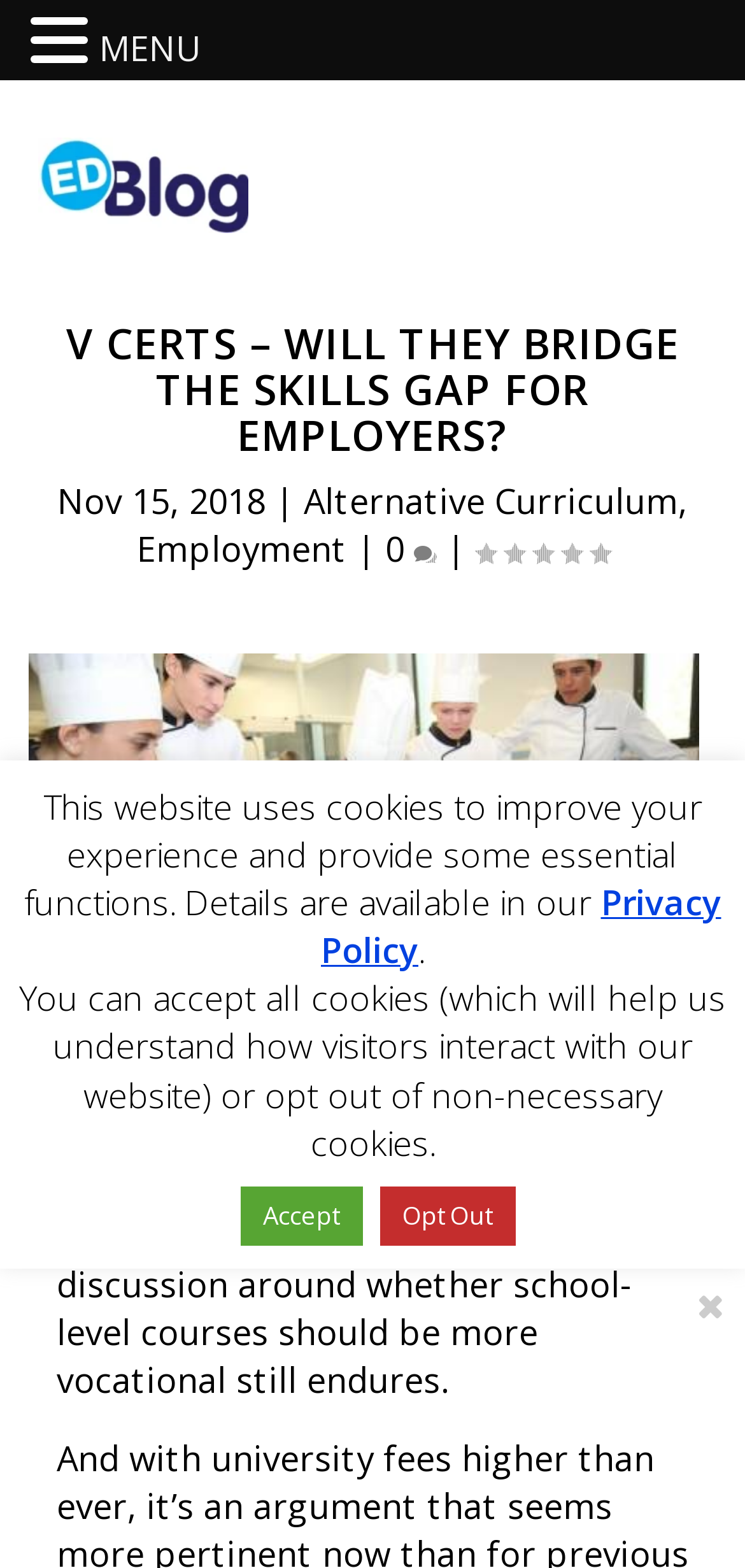Please give a succinct answer to the question in one word or phrase:
What is the category of the article?

Alternative Curriculum